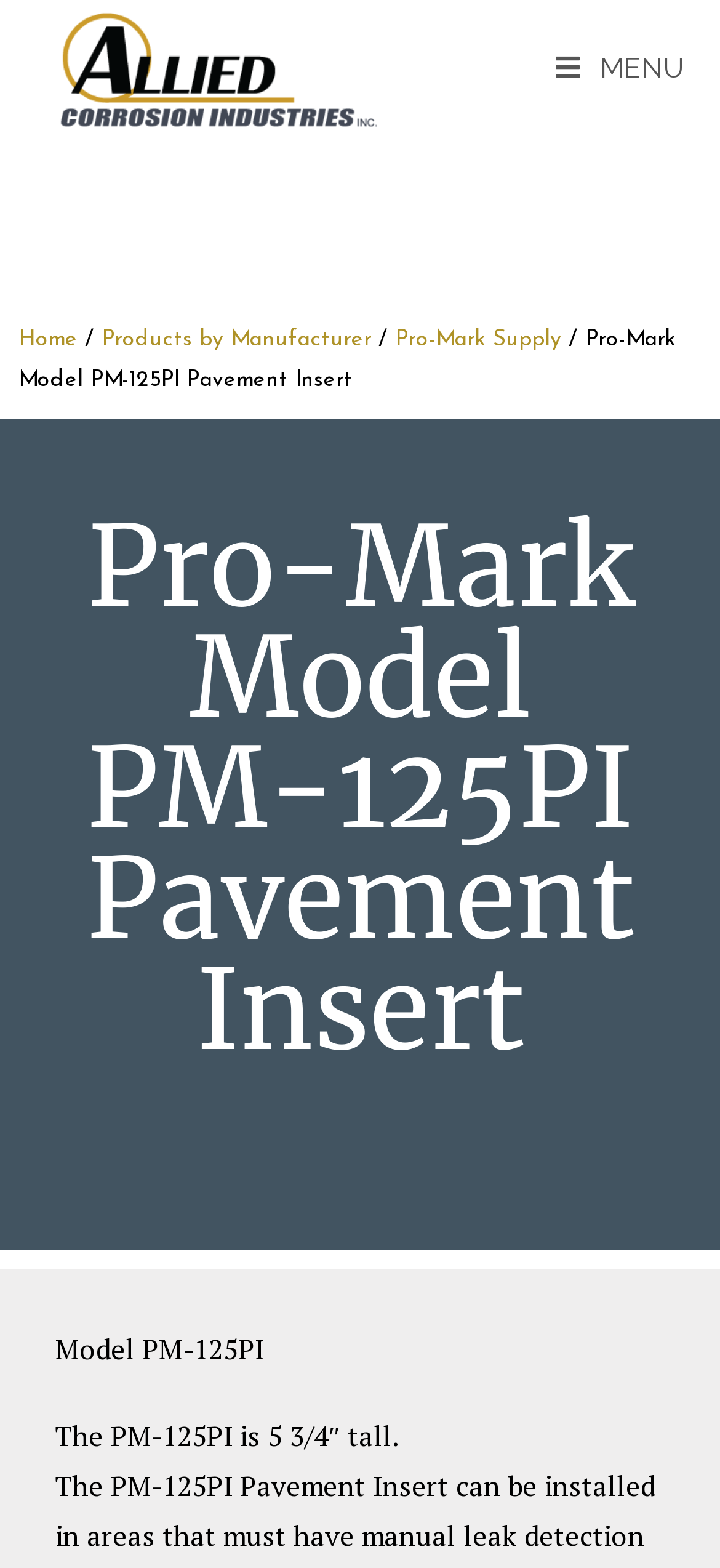What is the purpose of the PM-125PI?
Answer the question with as much detail as possible.

The purpose of the PM-125PI can be inferred from the meta description, which says it is designed to be embedded in streets and can be installed in areas that must have manual leak detection surveys.